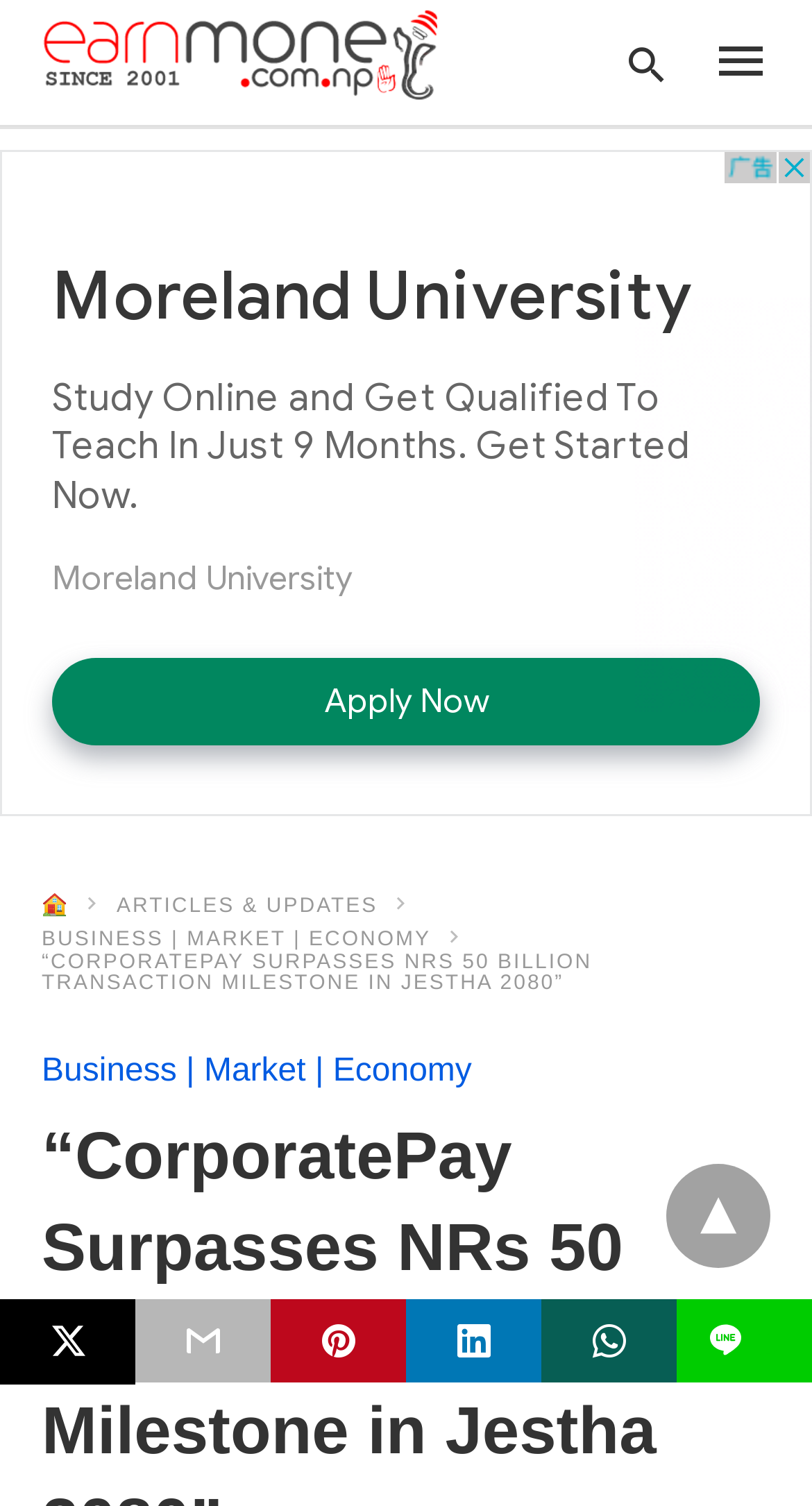Determine the bounding box coordinates of the element's region needed to click to follow the instruction: "share on twitter". Provide these coordinates as four float numbers between 0 and 1, formatted as [left, top, right, bottom].

[0.0, 0.863, 0.167, 0.919]